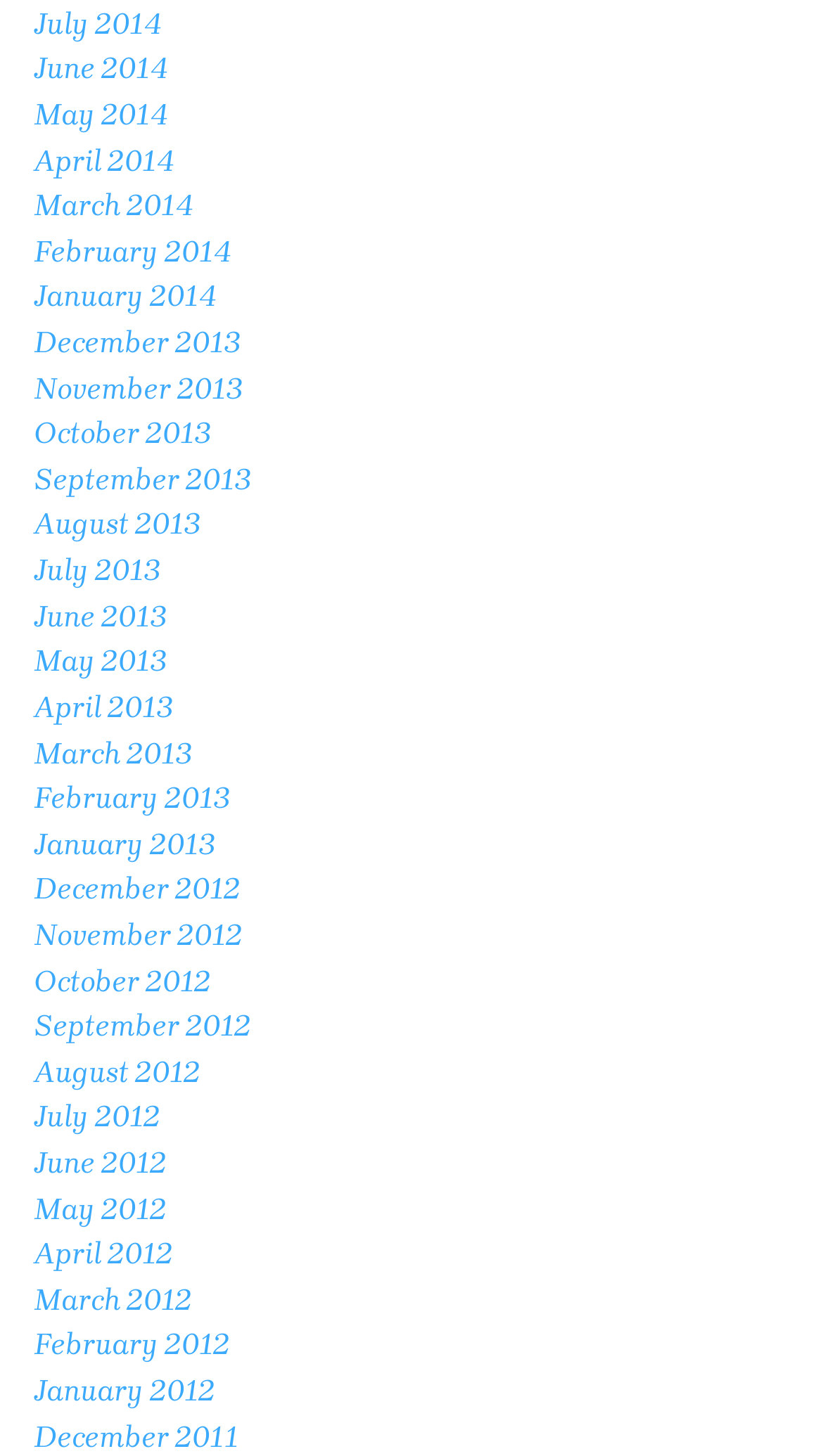Please identify the bounding box coordinates of the element I need to click to follow this instruction: "view July 2014".

[0.041, 0.004, 0.197, 0.029]